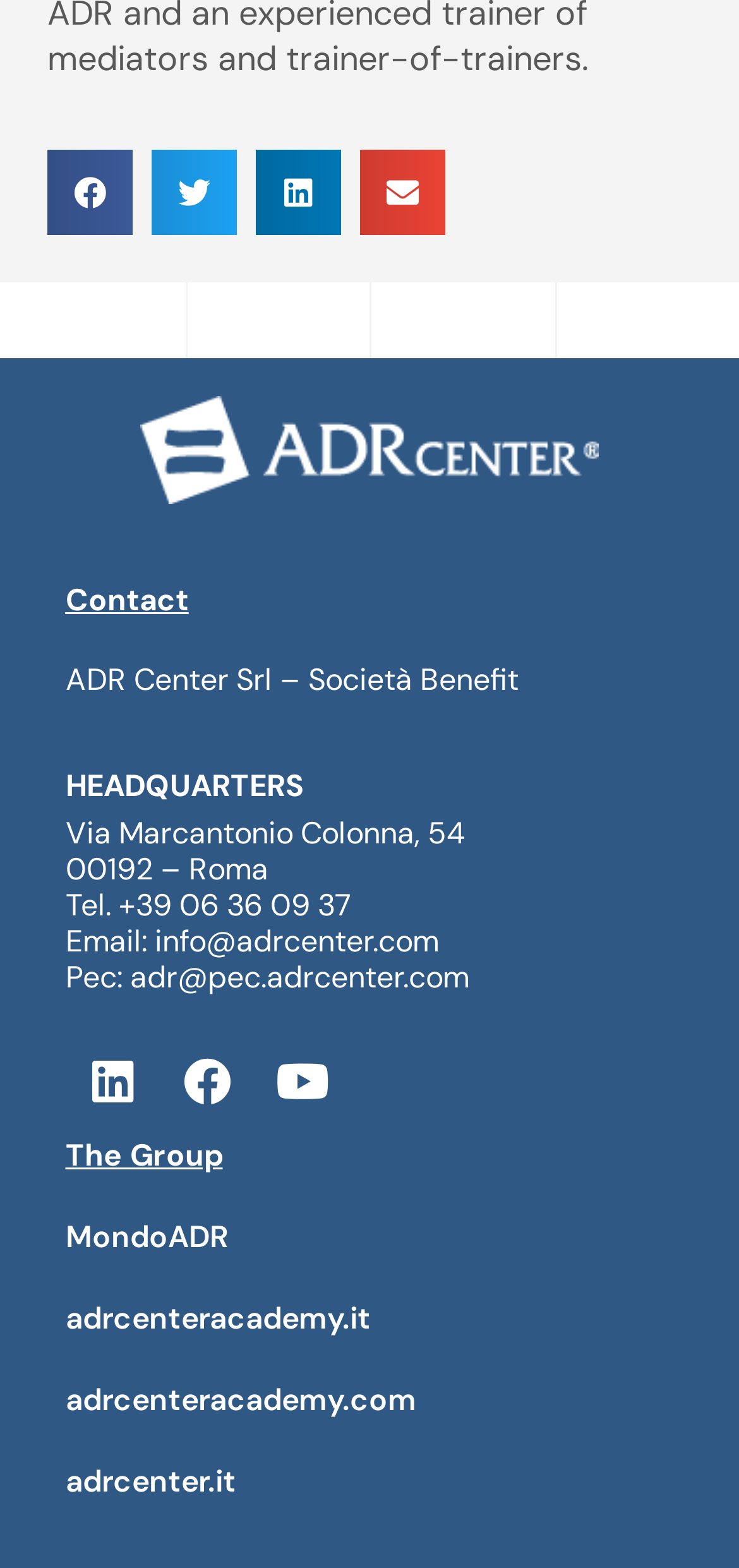Please specify the bounding box coordinates for the clickable region that will help you carry out the instruction: "Go to page 1".

None